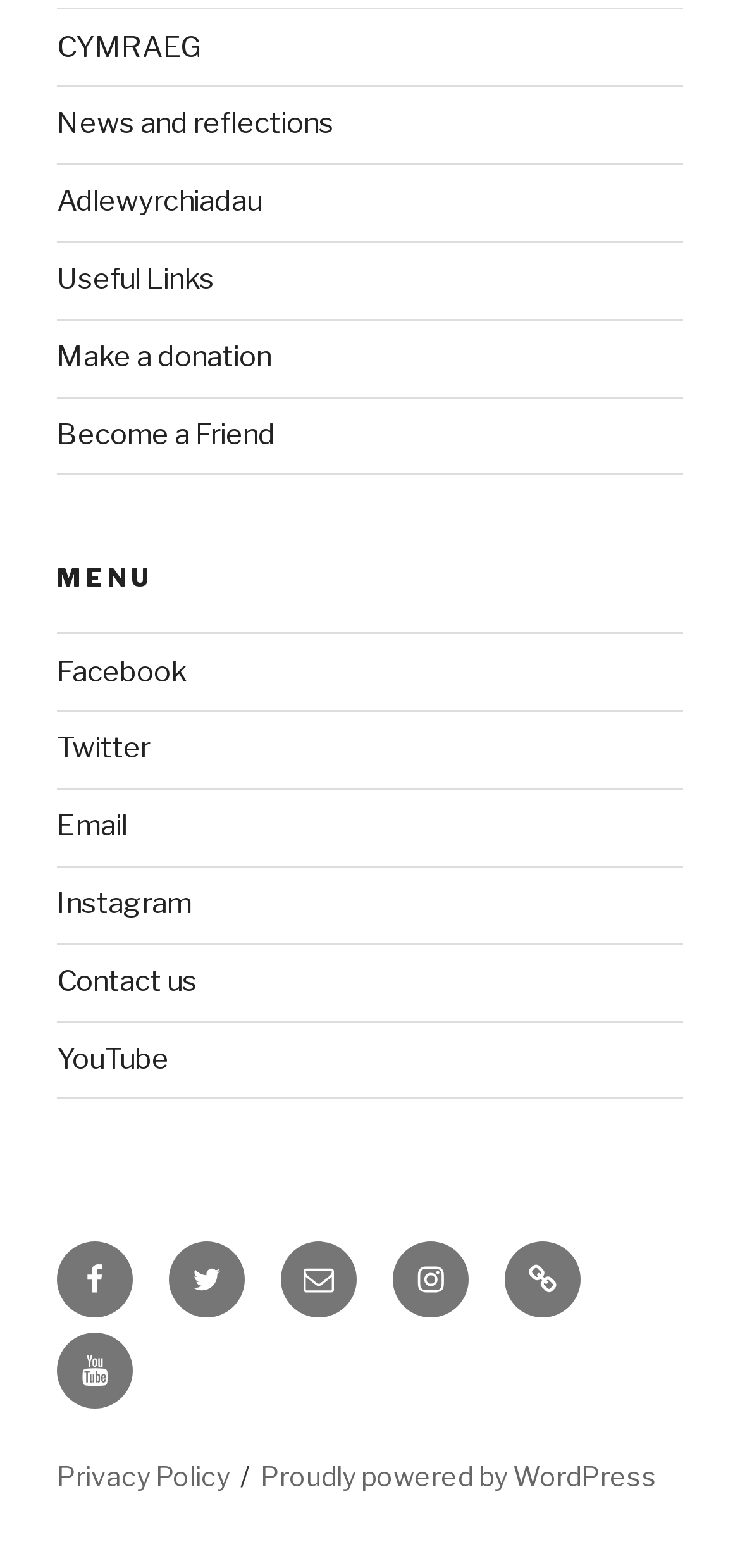Please determine the bounding box coordinates of the element to click in order to execute the following instruction: "View Privacy Policy". The coordinates should be four float numbers between 0 and 1, specified as [left, top, right, bottom].

[0.077, 0.932, 0.31, 0.952]